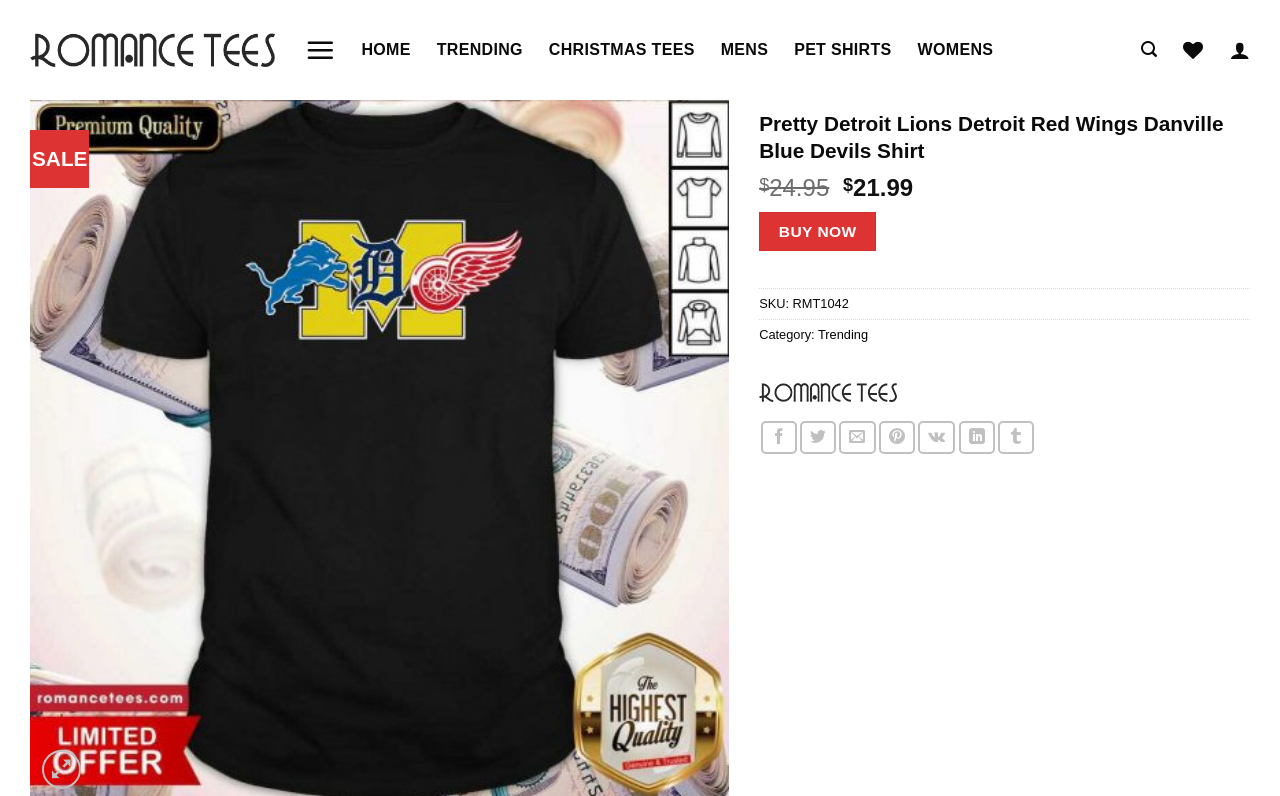Offer an in-depth caption of the entire webpage.

This webpage is about a specific product, the "Pretty Detroit Lions Detroit Red Wings Danville Blue Devils Shirt". At the top left corner, there is a link to the website's logo, "RomanceTees", accompanied by an image of the same logo. Next to it, there is a menu link that can be expanded to reveal more options. 

Below the logo, there are several links to different categories, including "HOME", "TRENDING", "CHRISTMAS TEES", "MENS", "PET SHIRTS", "WOMENS", and "Search". These links are aligned horizontally and take up a significant portion of the top section of the page.

On the right side of the top section, there are two more links, one with a search icon and another with a shopping cart icon. 

Below the top section, there is a table layout with a "SALE" label on the left side. On the right side of the table, there is a "Wishlist" button and an "Add to wishlist" link.

The main content of the page is focused on the product, with a link to the product title, "Detroit Lions Detroit Red Wings Danville Blue Devils Shirt- Design By Romancetees.com", and a heading that reads "Pretty Detroit Lions Detroit Red Wings Danville Blue Devils Shirt". 

Below the product title, there are two buttons, "Previous" and "Next", which are likely used for navigation. Each button has an accompanying image.

The product information section includes the price, "$21.99", and a "BUY NOW" button. There is also a section that displays the product's SKU, category, and other details. 

At the bottom of the page, there are links to share the product on various social media platforms, including Facebook, Twitter, and Pinterest.